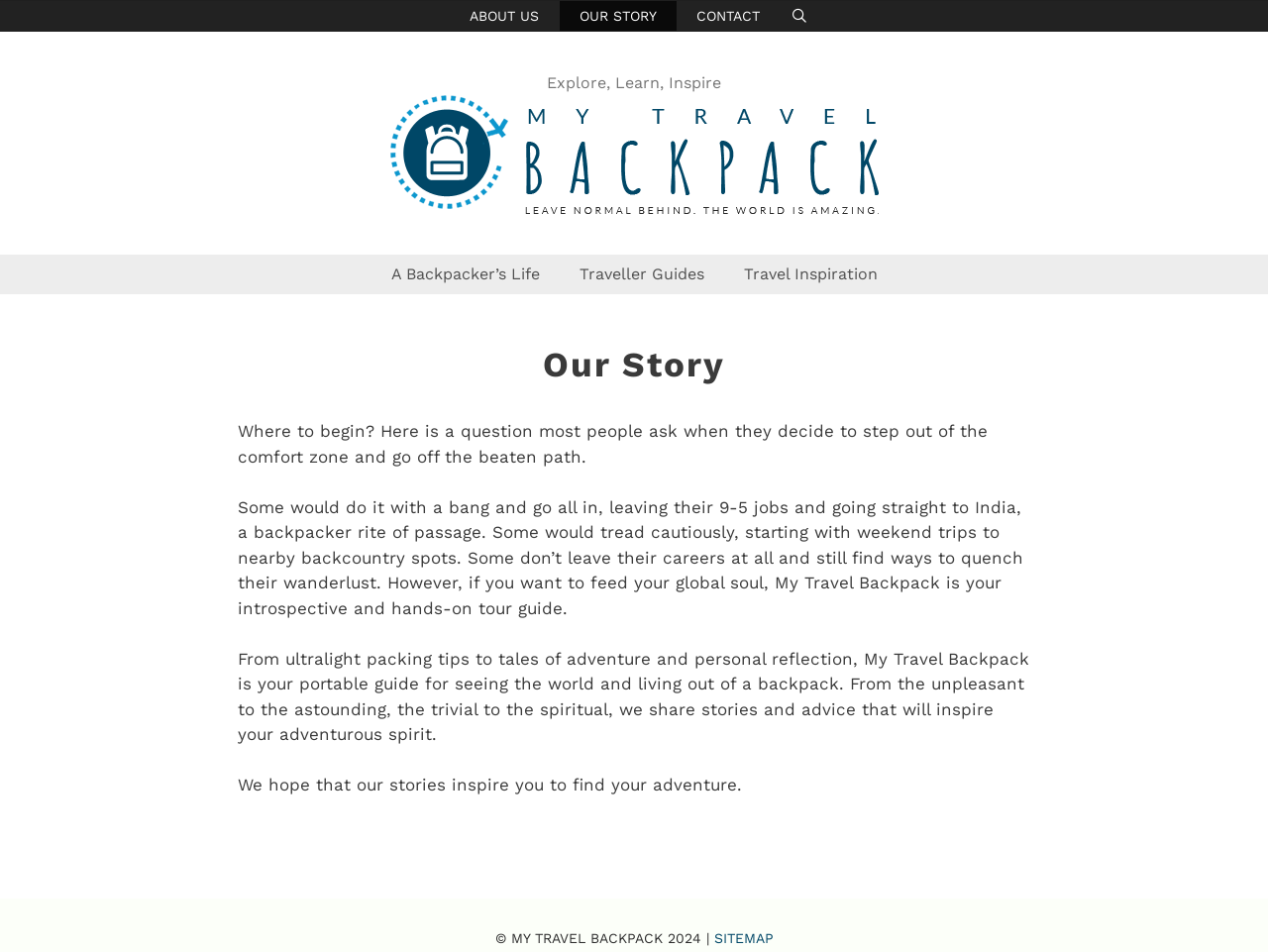Provide a one-word or short-phrase answer to the question:
What is the topic of the article on the main page?

Our Story